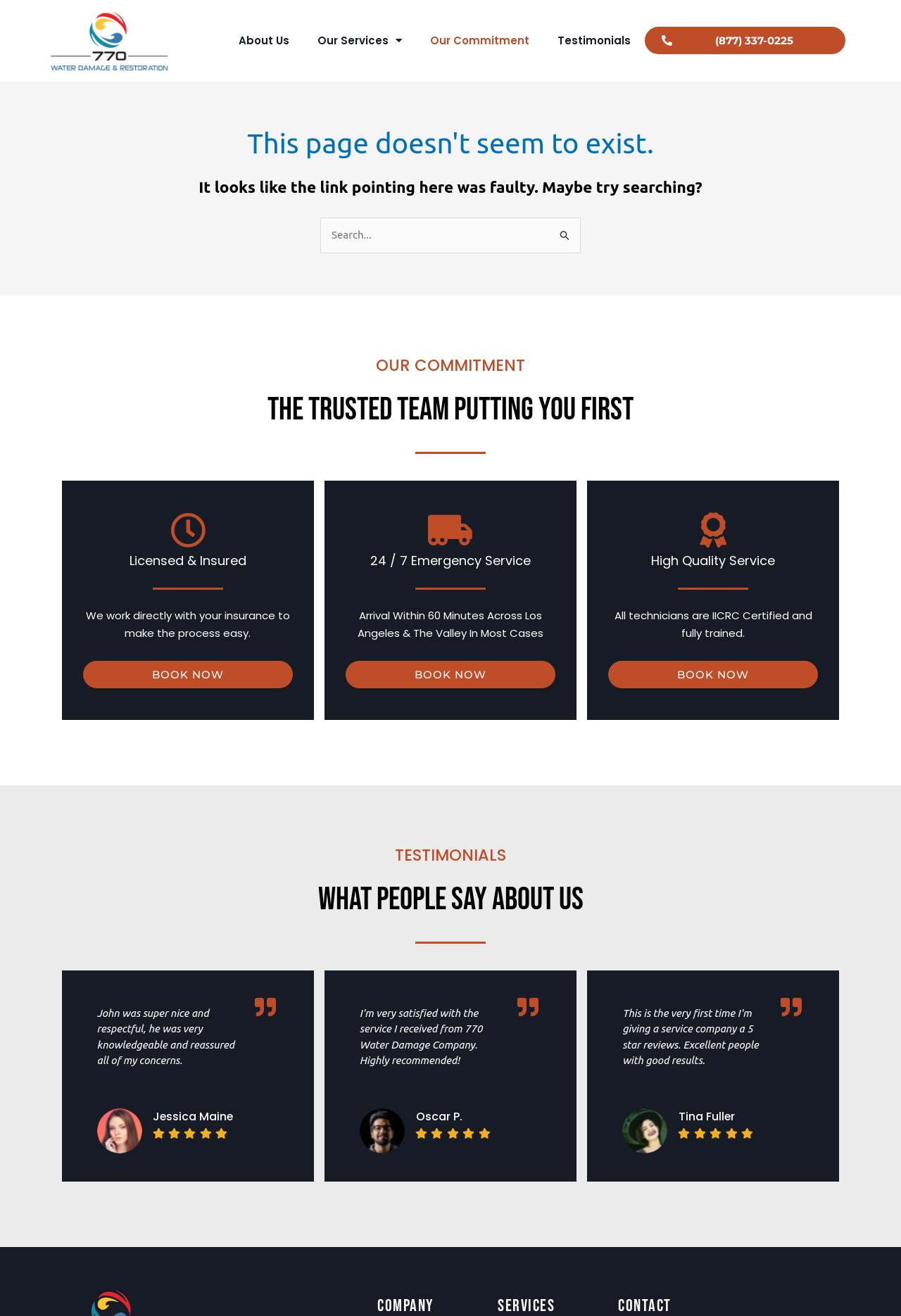From the screenshot, find the bounding box of the UI element matching this description: "parent_node: Search for: value="Search"". Supply the bounding box coordinates in the form [left, top, right, bottom], each a float between 0 and 1.

[0.609, 0.165, 0.645, 0.187]